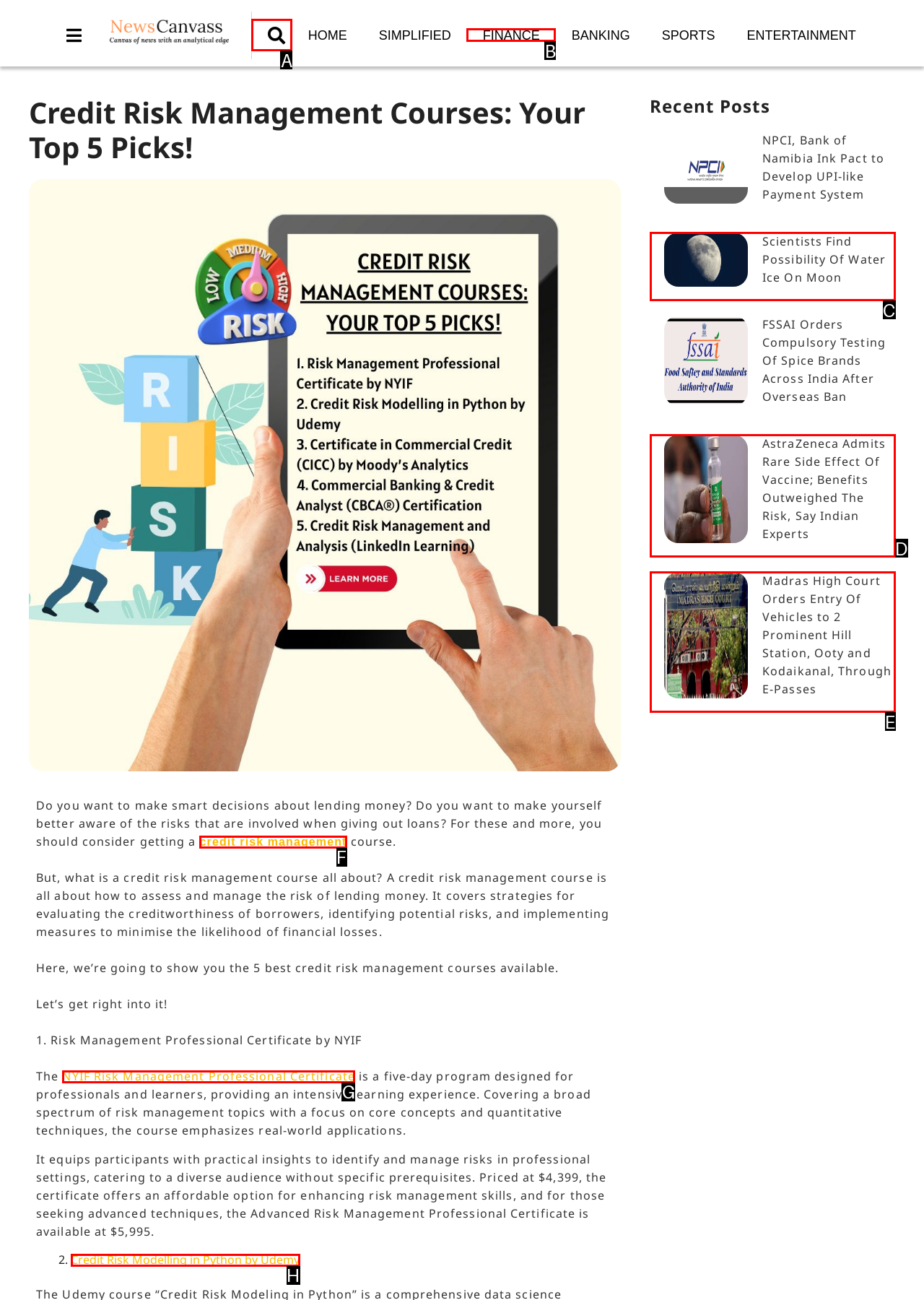Point out the option that aligns with the description: Programs
Provide the letter of the corresponding choice directly.

None